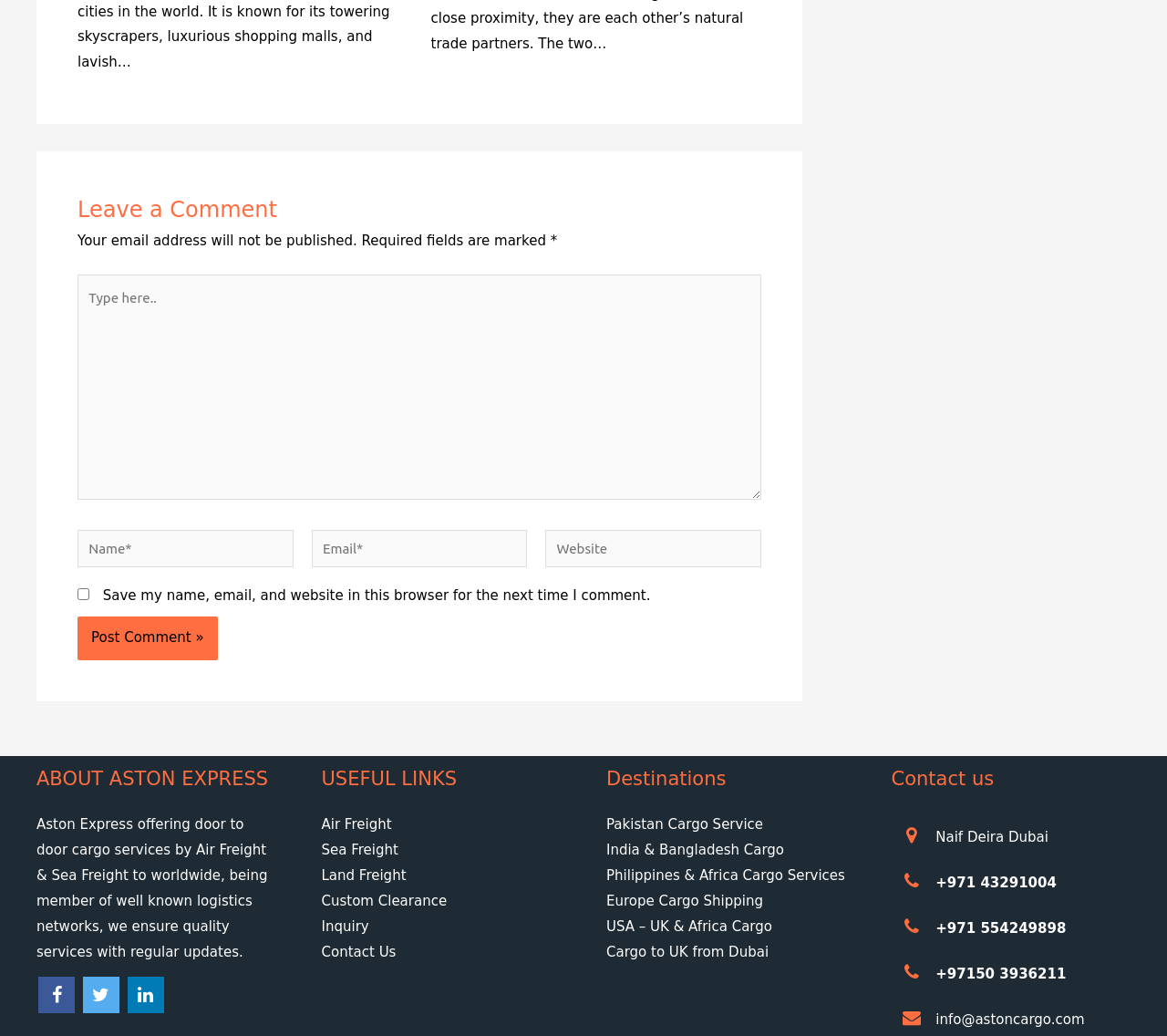Determine the bounding box coordinates for the region that must be clicked to execute the following instruction: "Post your comment".

[0.066, 0.595, 0.186, 0.637]